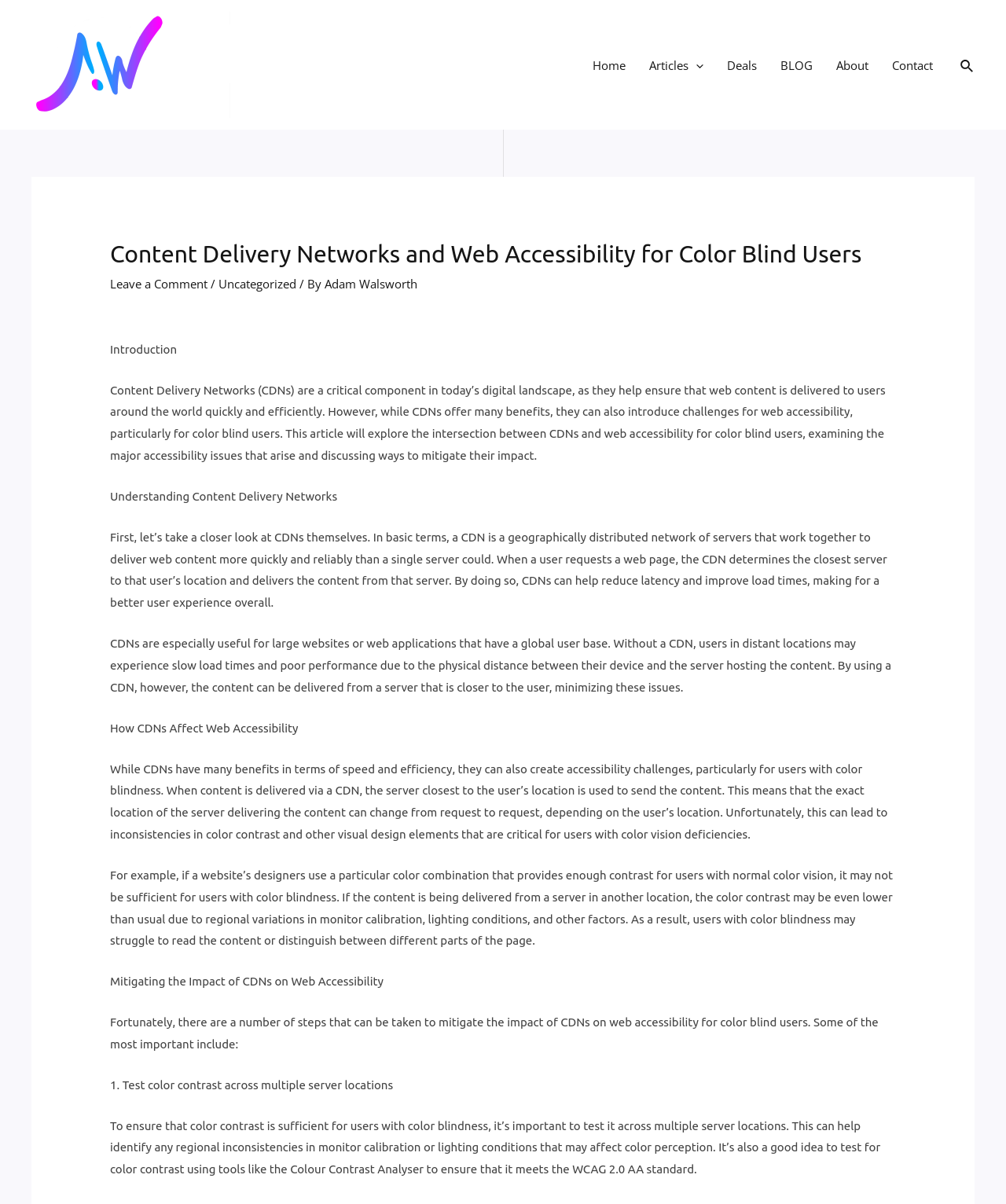What is a potential issue with CDNs for color blind users?
Please respond to the question with a detailed and thorough explanation.

I discovered this issue in the section 'How CDNs Affect Web Accessibility', which explains that when content is delivered via a CDN, the server closest to the user's location is used to send the content. This can lead to inconsistencies in color contrast and other visual design elements that are critical for users with color vision deficiencies.